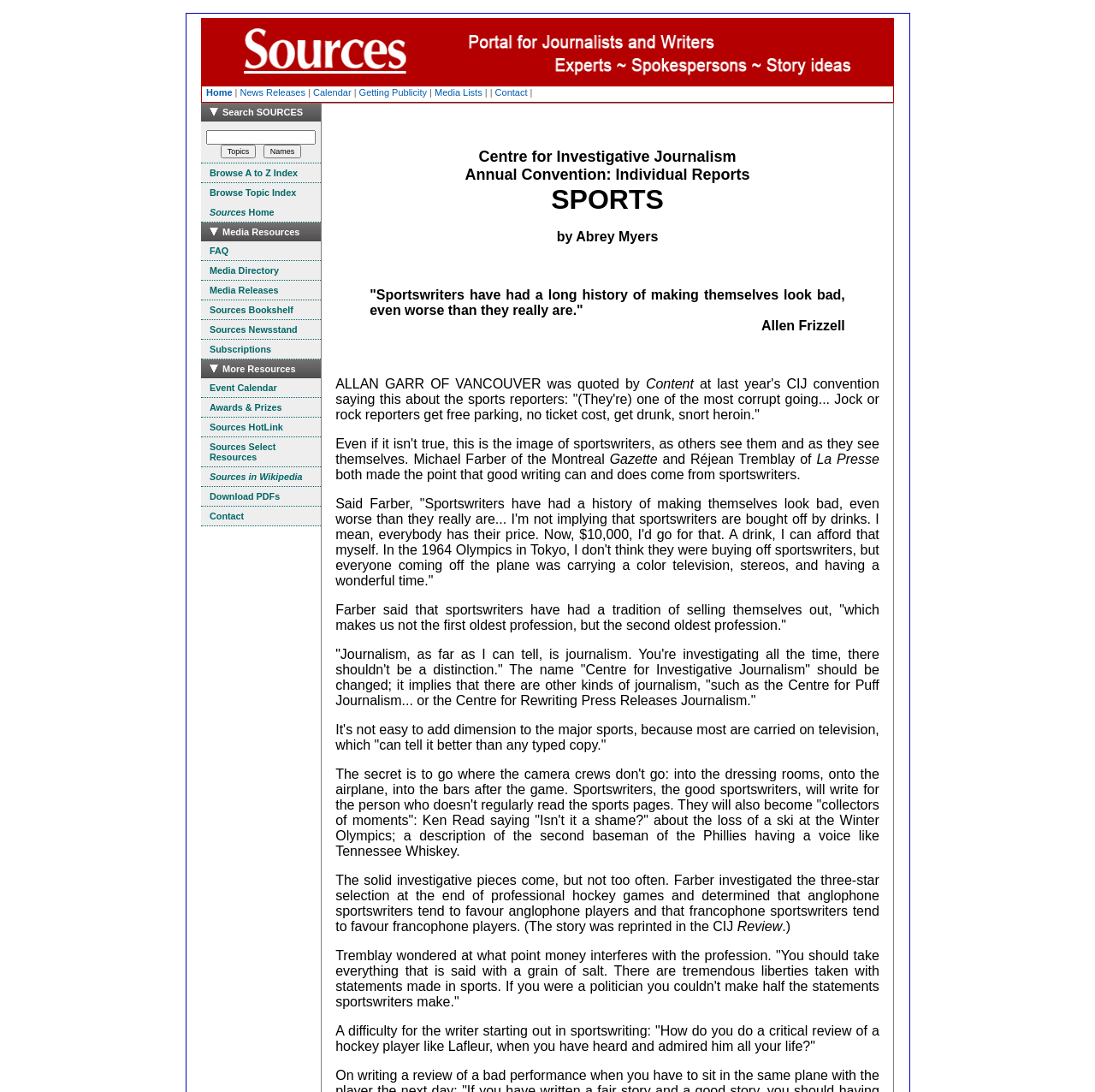Find the bounding box coordinates of the element you need to click on to perform this action: 'Contact'. The coordinates should be represented by four float values between 0 and 1, in the format [left, top, right, bottom].

[0.452, 0.08, 0.482, 0.089]